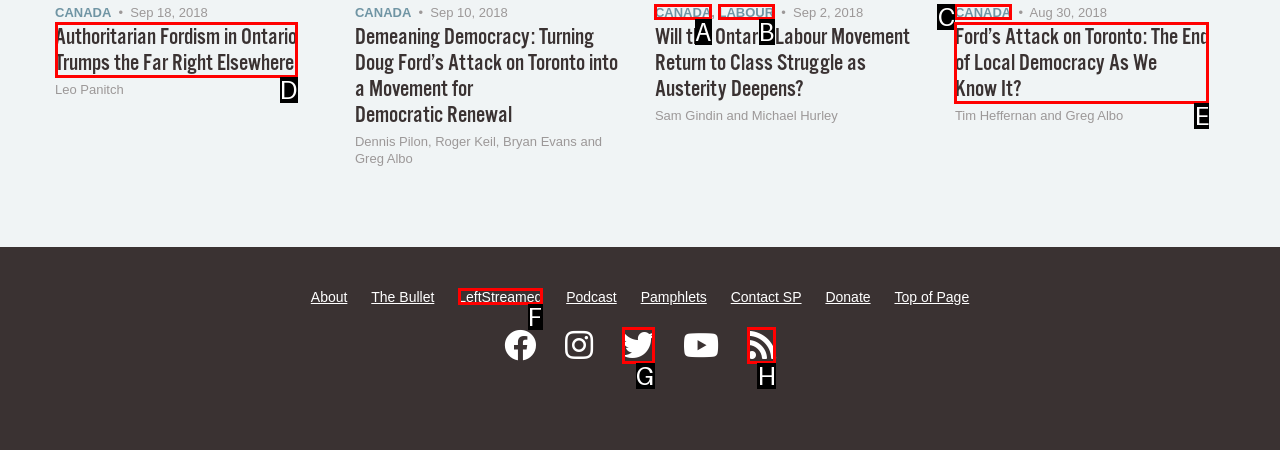Determine the correct UI element to click for this instruction: Check the latest post on Labour. Respond with the letter of the chosen element.

B